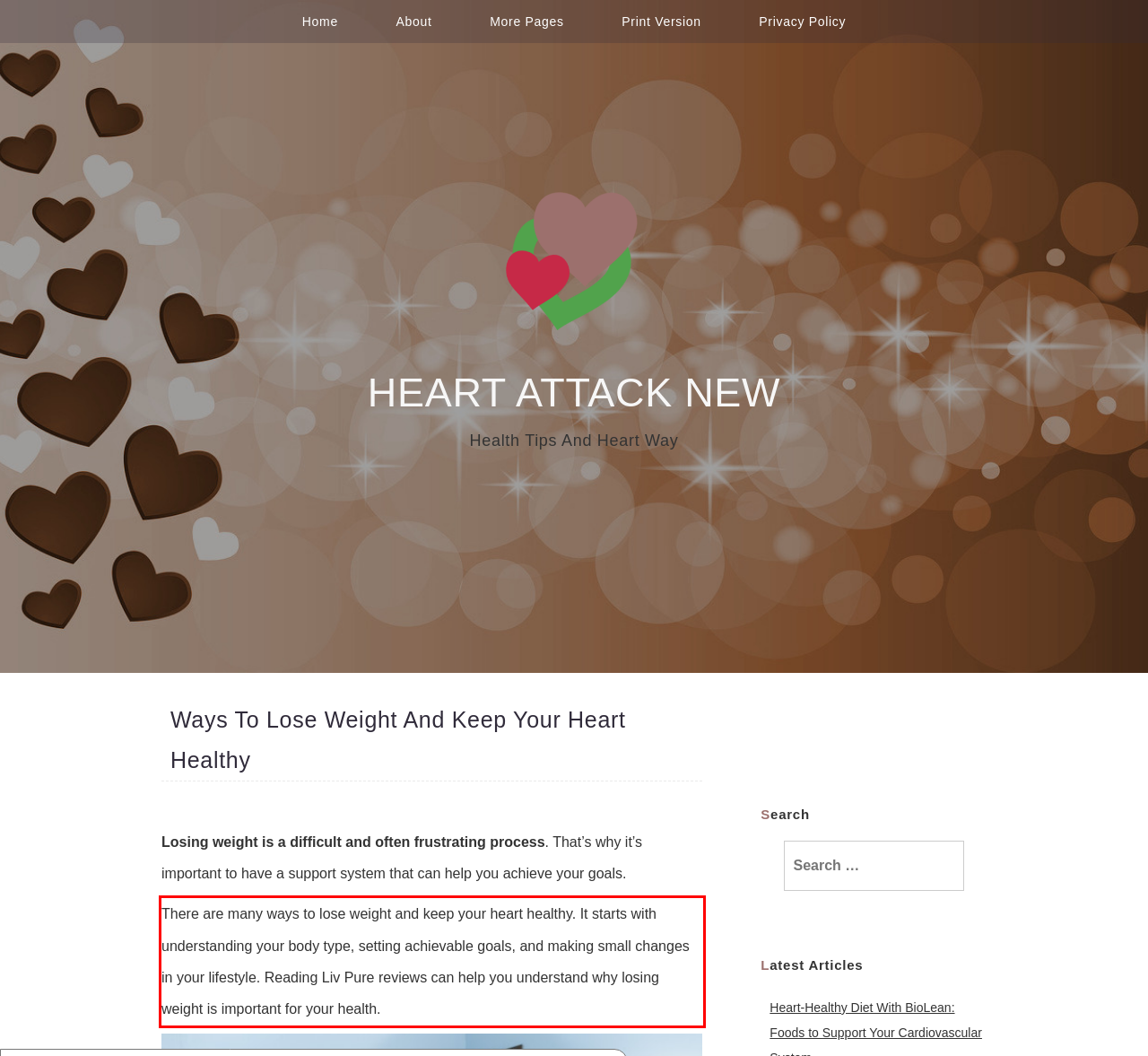Within the screenshot of the webpage, there is a red rectangle. Please recognize and generate the text content inside this red bounding box.

There are many ways to lose weight and keep your heart healthy. It starts with understanding your body type, setting achievable goals, and making small changes in your lifestyle. Reading Liv Pure reviews can help you understand why losing weight is important for your health.